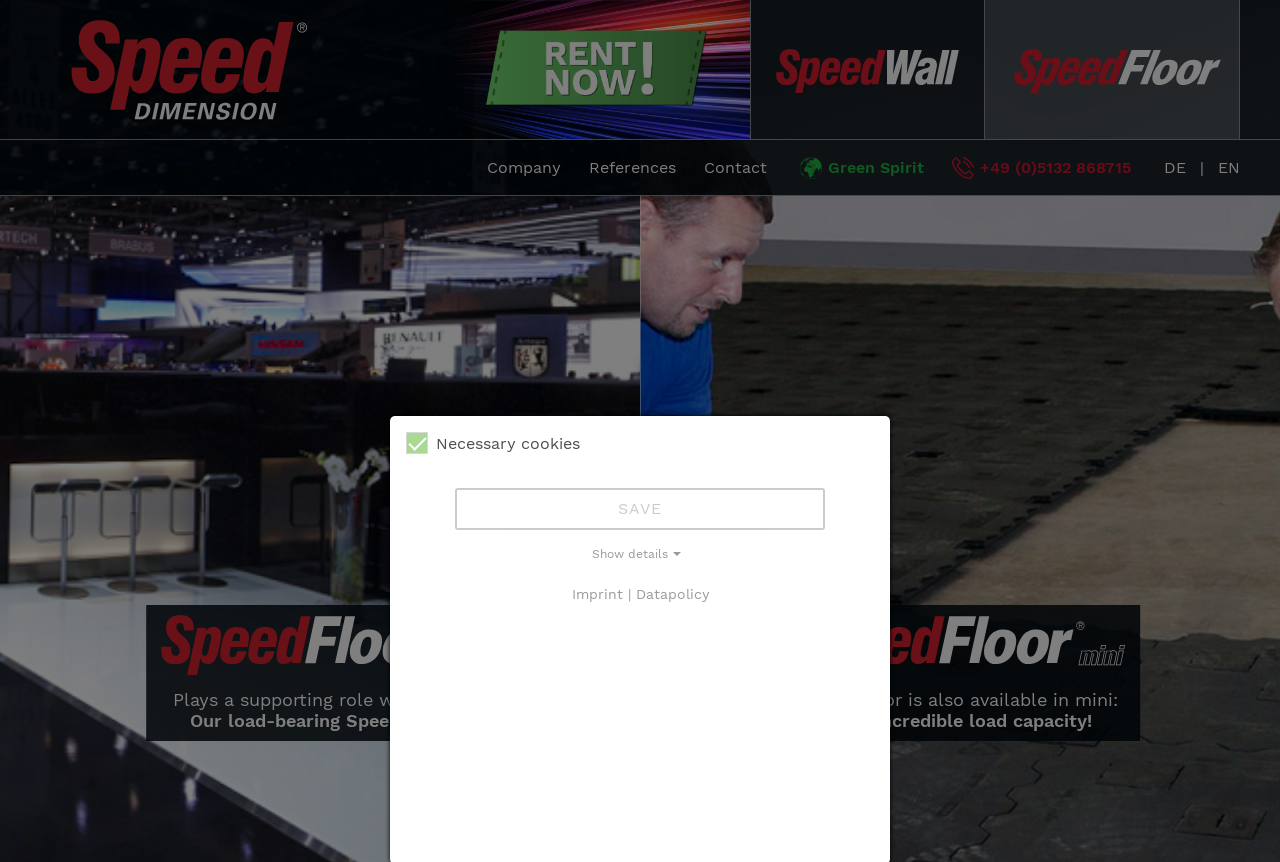Describe every aspect of the webpage comprehensively.

The webpage is about SpeedDimension, a company that offers complete exhibition systems, including exhibition floors, exhibition building systems, exhibition walls, mobile small exhibition stands, and presentation walls. The company allows customers to buy or rent these systems.

At the top left of the page, there is a logo with the text "Speed Dimension" and an image with the same name. To the right of the logo, there is a call-to-action button "Rent now!" with an accompanying image.

Below the logo, there are three main navigation links: "SpeedWall", "SpeedFloor", and "Company". These links are accompanied by images with the same names. The "Company" link is followed by links to "References", "Contact", "Green Spirit", and a phone number.

In the top right corner, there is a language selection menu with options for German ("DE") and English ("EN"). The language selection menu is separated from the rest of the navigation links by a vertical line.

Further down the page, there is a prominent "SAVE" button. Below the button, there is a link to "Show details" and a footer section with links to "Imprint" and "Datapolicy".

The page also features two large background images, one at the top and one at the bottom, which do not have any descriptive text.